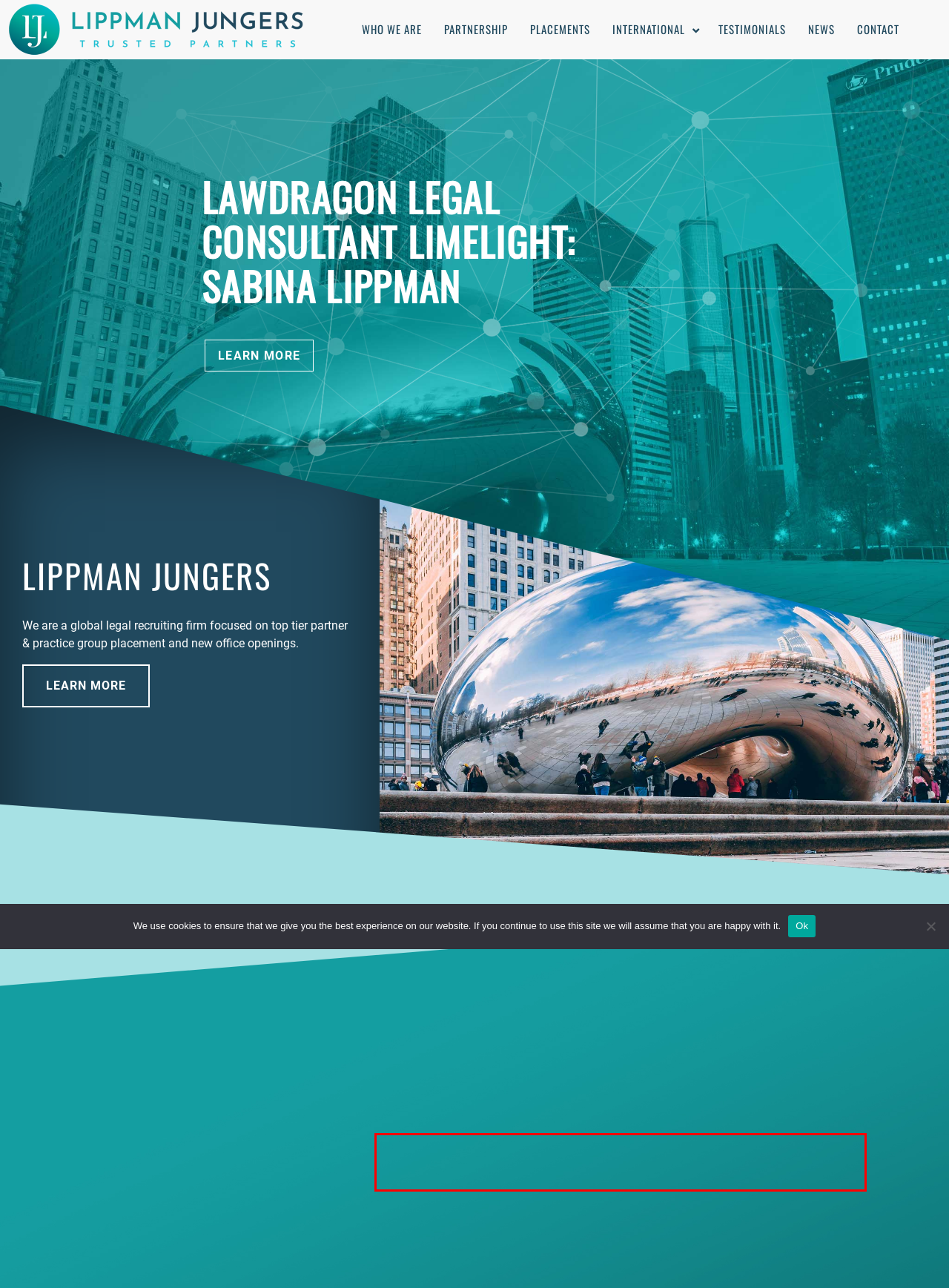Extract and provide the text found inside the red rectangle in the screenshot of the webpage.

We partner with firms and candidates nationally and globally. From offices in Los Angeles, Chicago, Milwaukee and New York, our domestic recruiting practice focuses on: California, Chicago and New York, as well as Washington DC, Texas, Miami, and Boston.